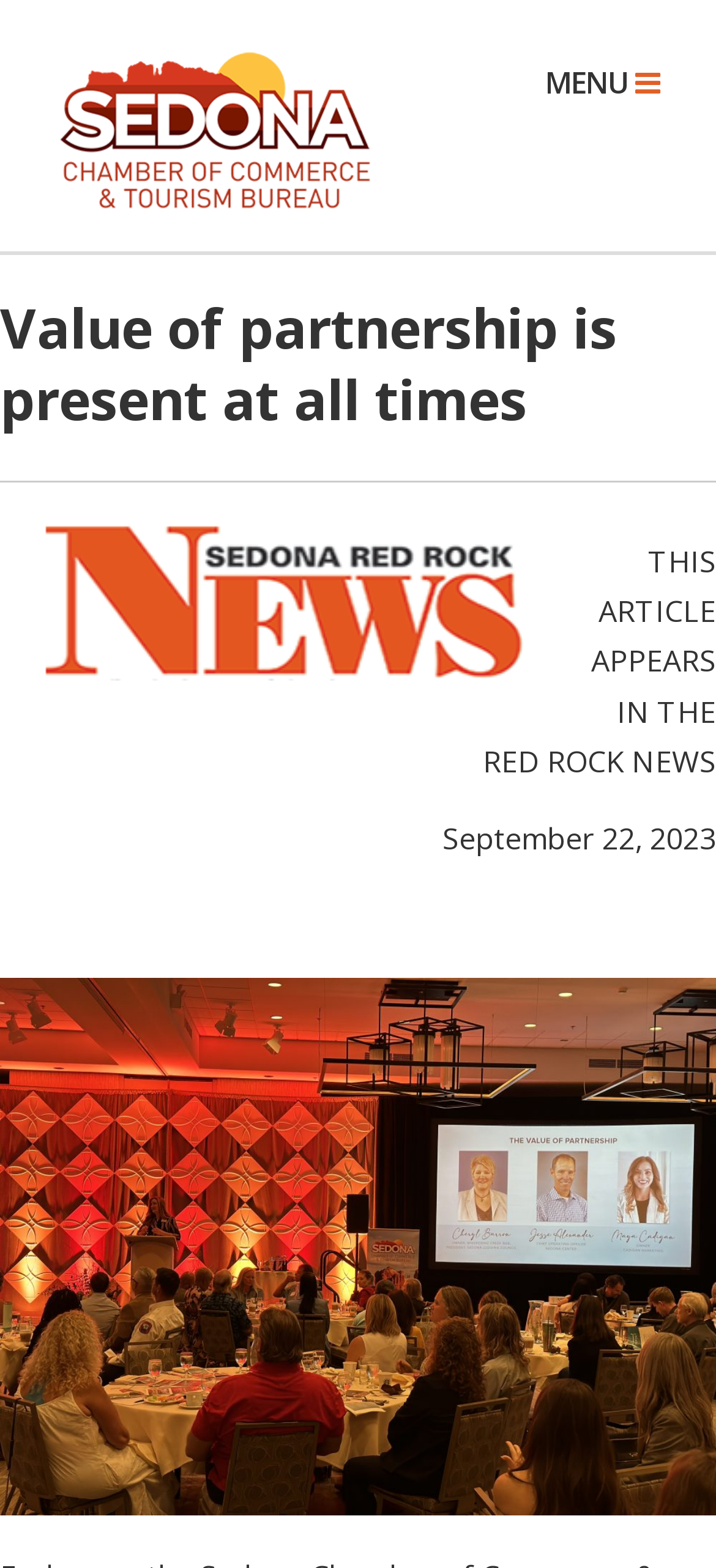Identify the bounding box coordinates of the clickable region necessary to fulfill the following instruction: "call Donsuşeni office". The bounding box coordinates should be four float numbers between 0 and 1, i.e., [left, top, right, bottom].

None